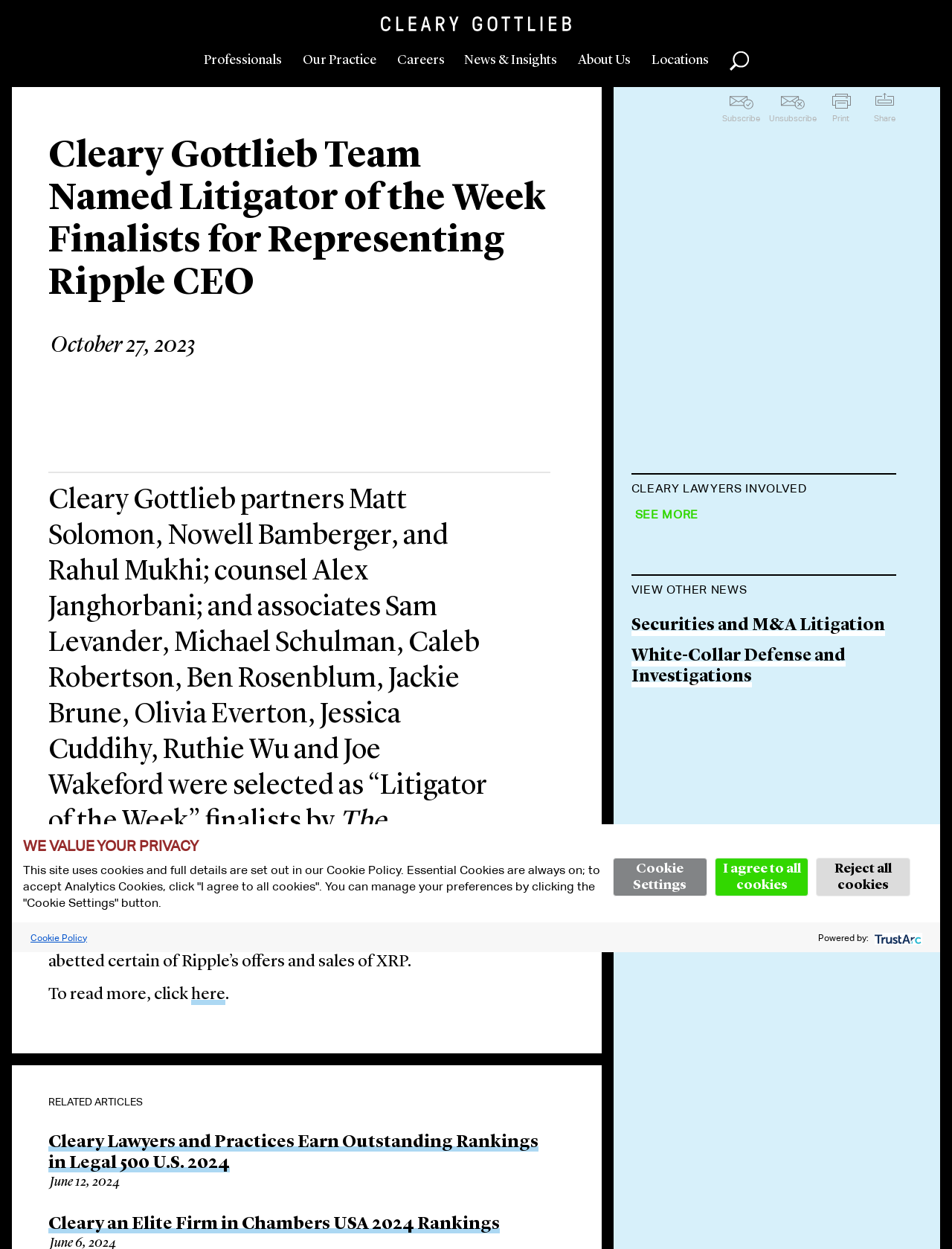Refer to the image and provide a thorough answer to this question:
How many lawyers are involved in the case?

I counted the number of lawyers mentioned in the 'Cleary Lawyers Involved' section, which includes Matthew C. Solomon, Nowell D. Bamberger, Rahul Mukhi, and 10 others.